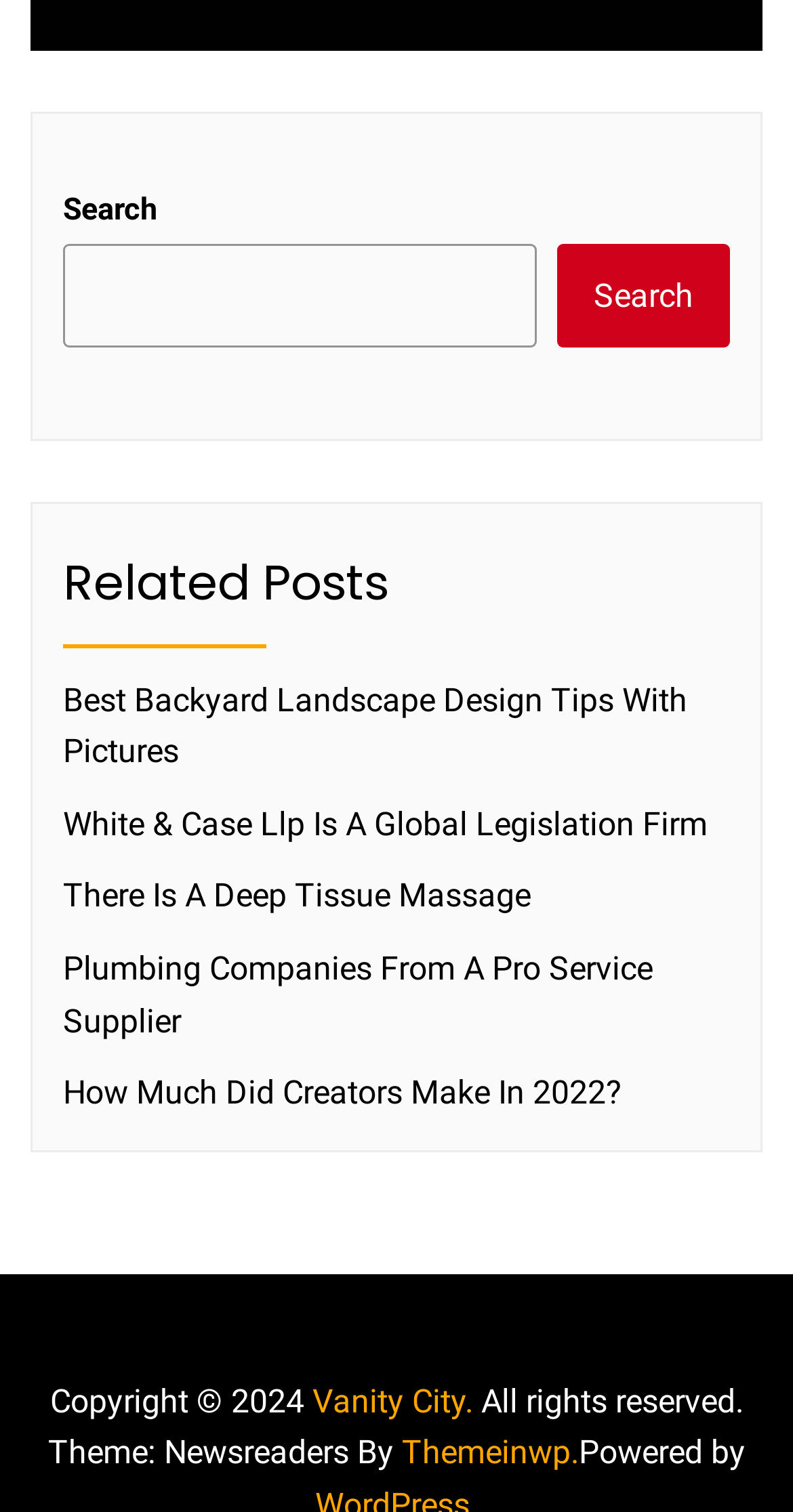Refer to the screenshot and answer the following question in detail:
What is the name of the website?

I found the website name at the bottom of the page, which states 'Vanity City.'. The name of the website is Vanity City.